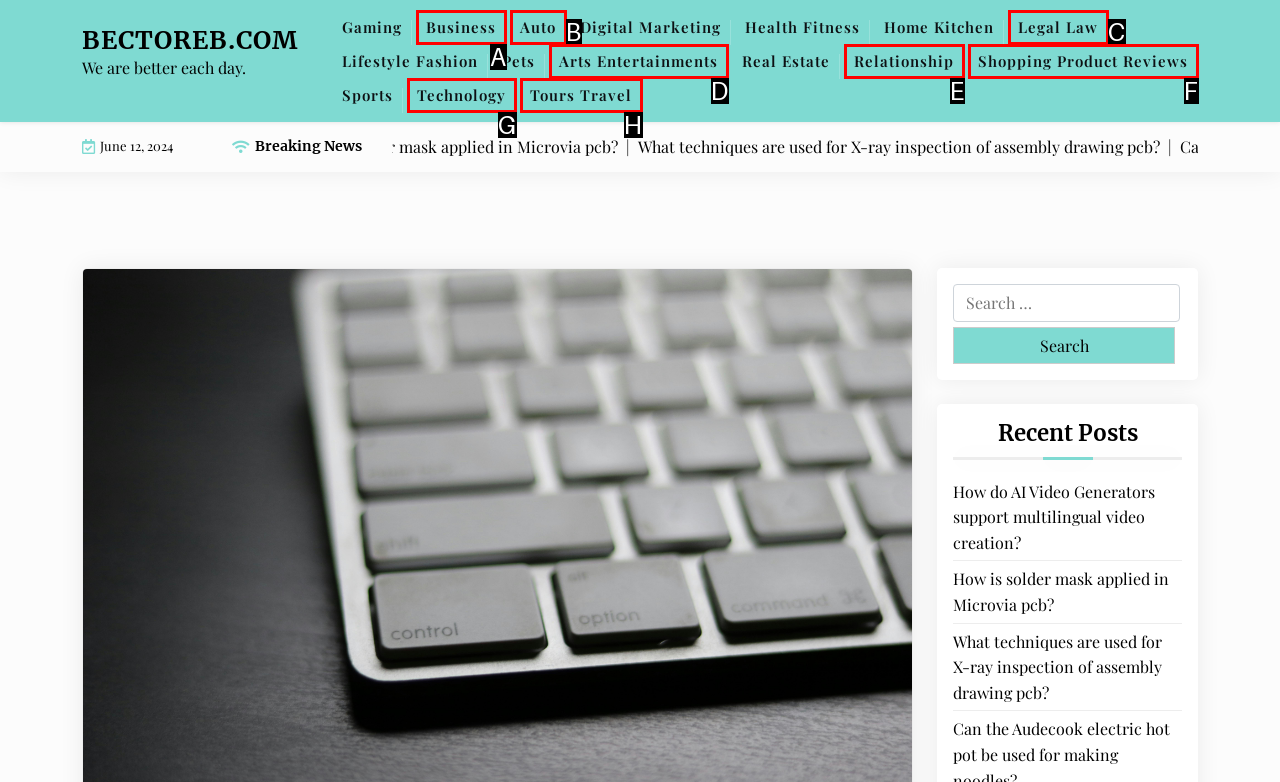Match the description to the correct option: Shopping Product Reviews
Provide the letter of the matching option directly.

F